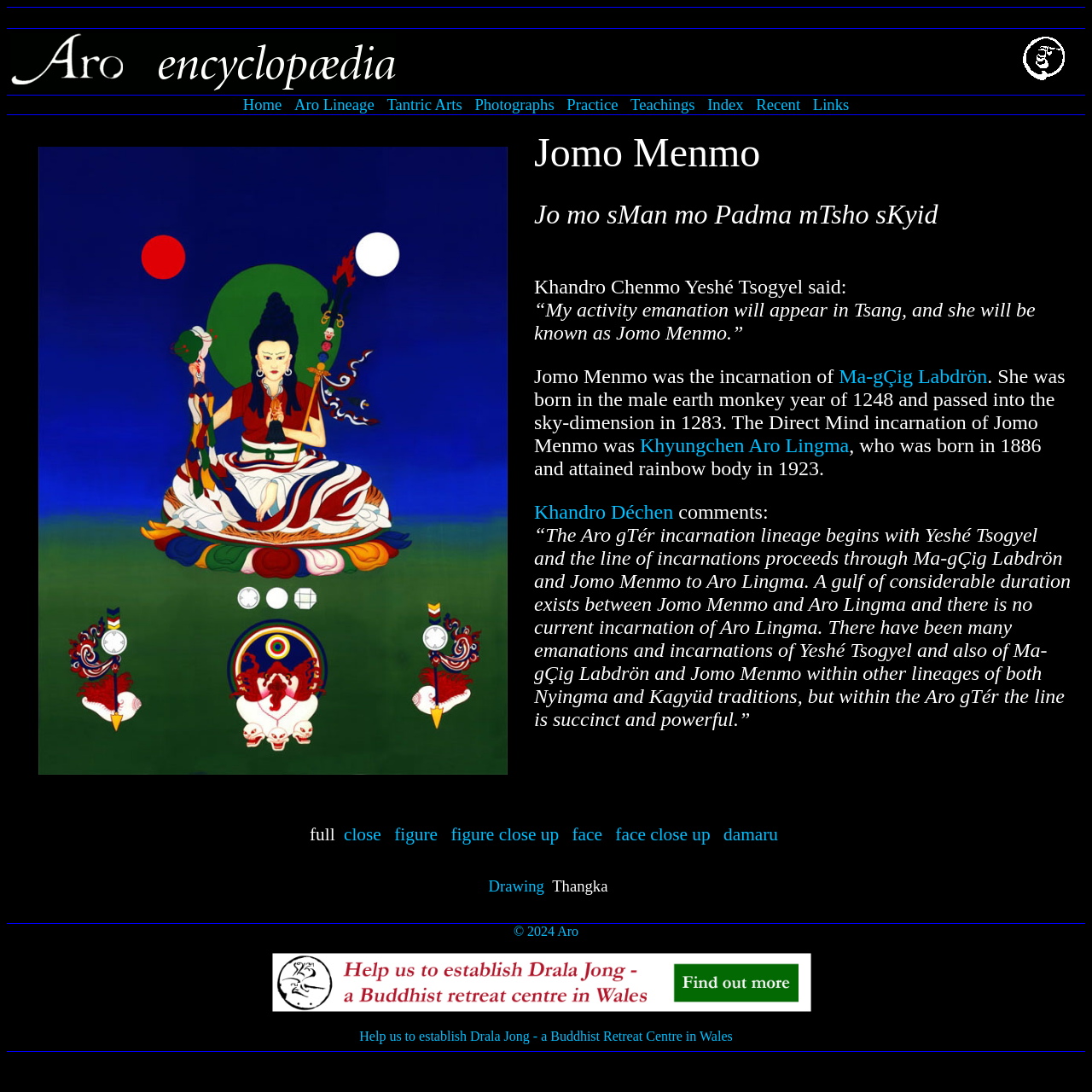Utilize the details in the image to give a detailed response to the question: Who is Jomo Menmo?

Based on the webpage content, Jomo Menmo is mentioned as the incarnation of Ma-gÇig Labdrön, which is stated in the text 'Jomo Menmo was the incarnation of Ma-gÇig Labdrön'.